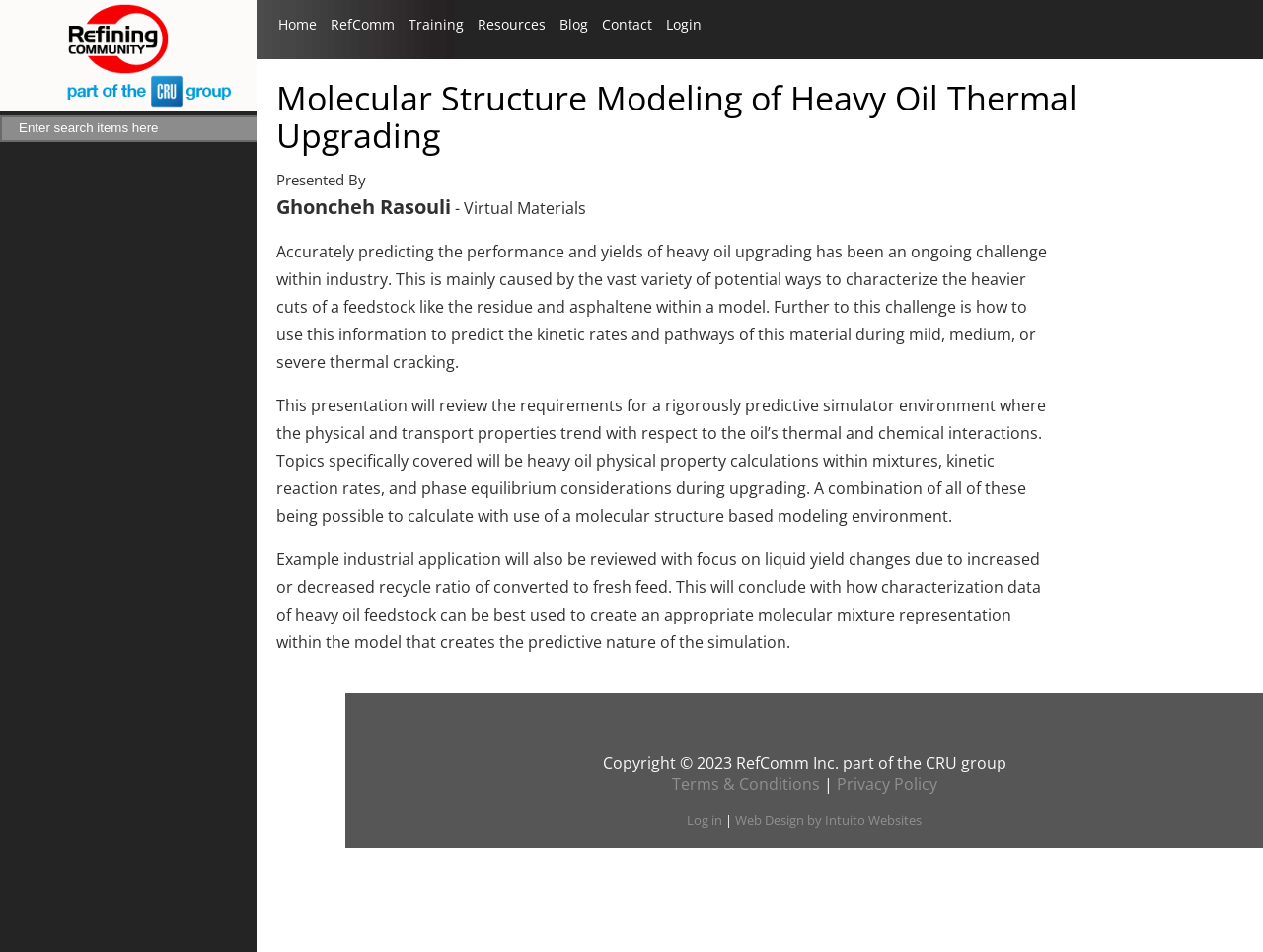Please determine the bounding box coordinates of the element to click in order to execute the following instruction: "Login to the system". The coordinates should be four float numbers between 0 and 1, specified as [left, top, right, bottom].

[0.527, 0.016, 0.555, 0.035]